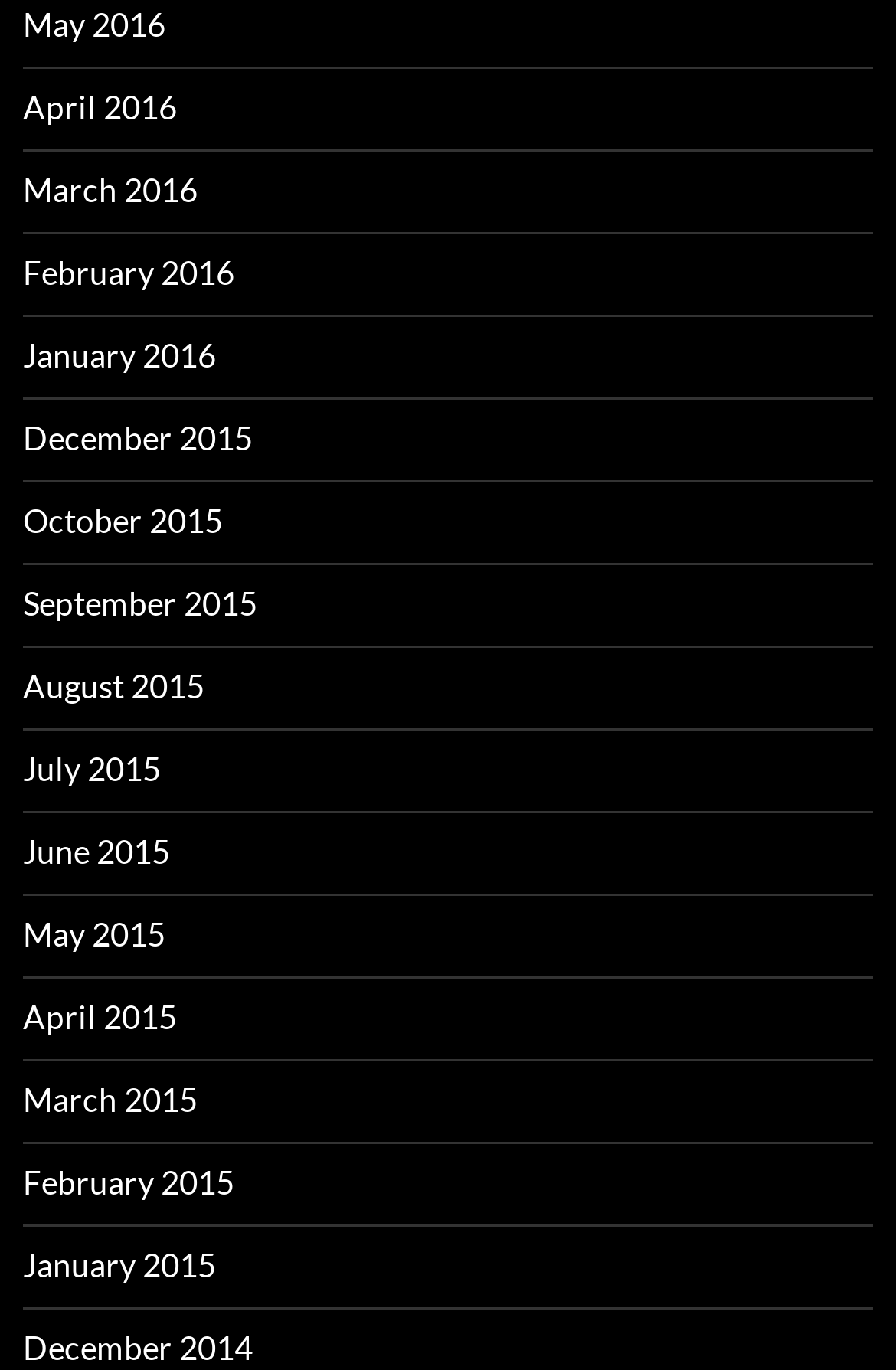How many links are there in the first row?
Refer to the image and answer the question using a single word or phrase.

4